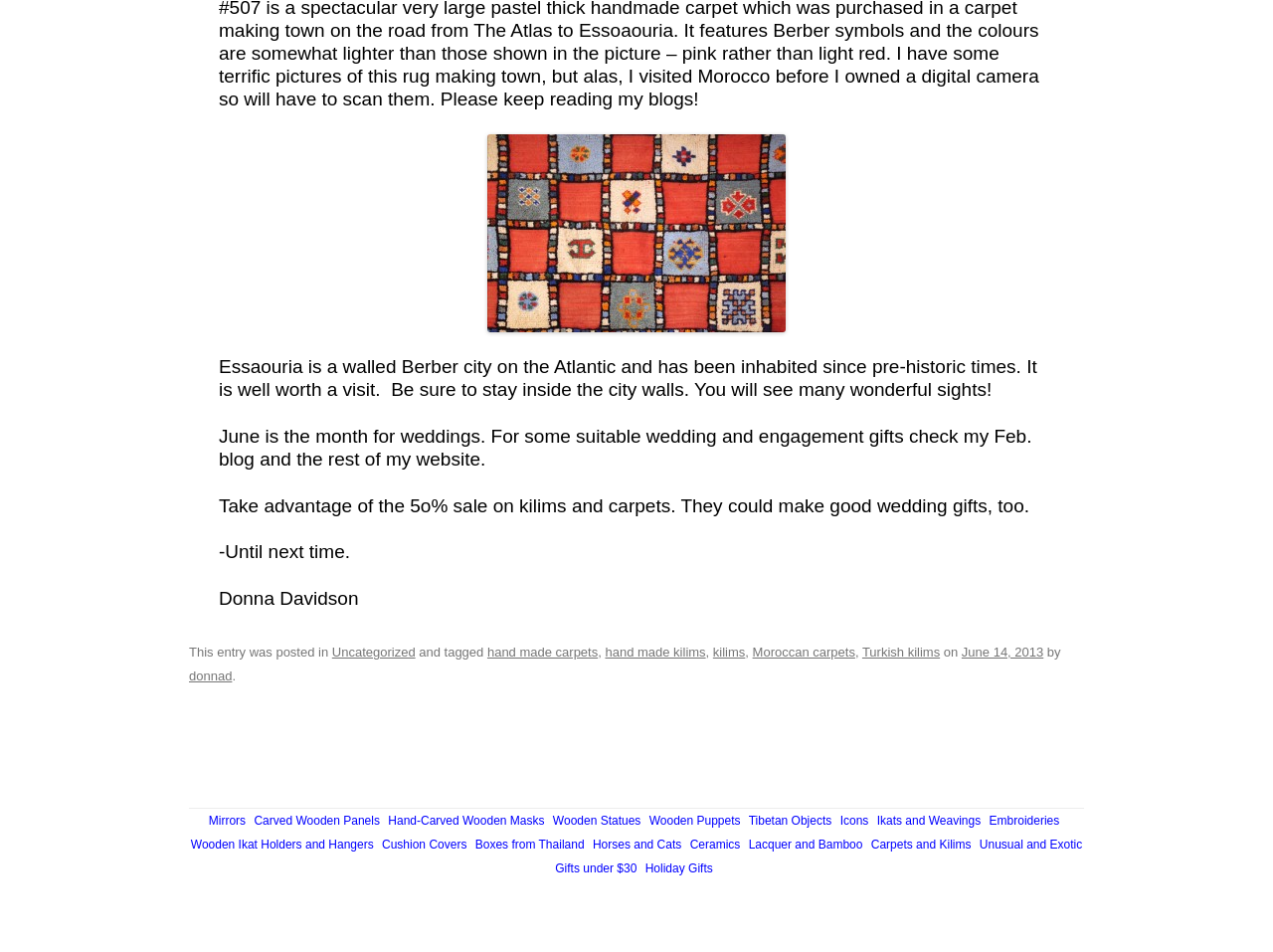What is the discount on kilims and carpets?
Answer the question in as much detail as possible.

The webpage mentions a 50% sale on kilims and carpets, which could make good wedding gifts.